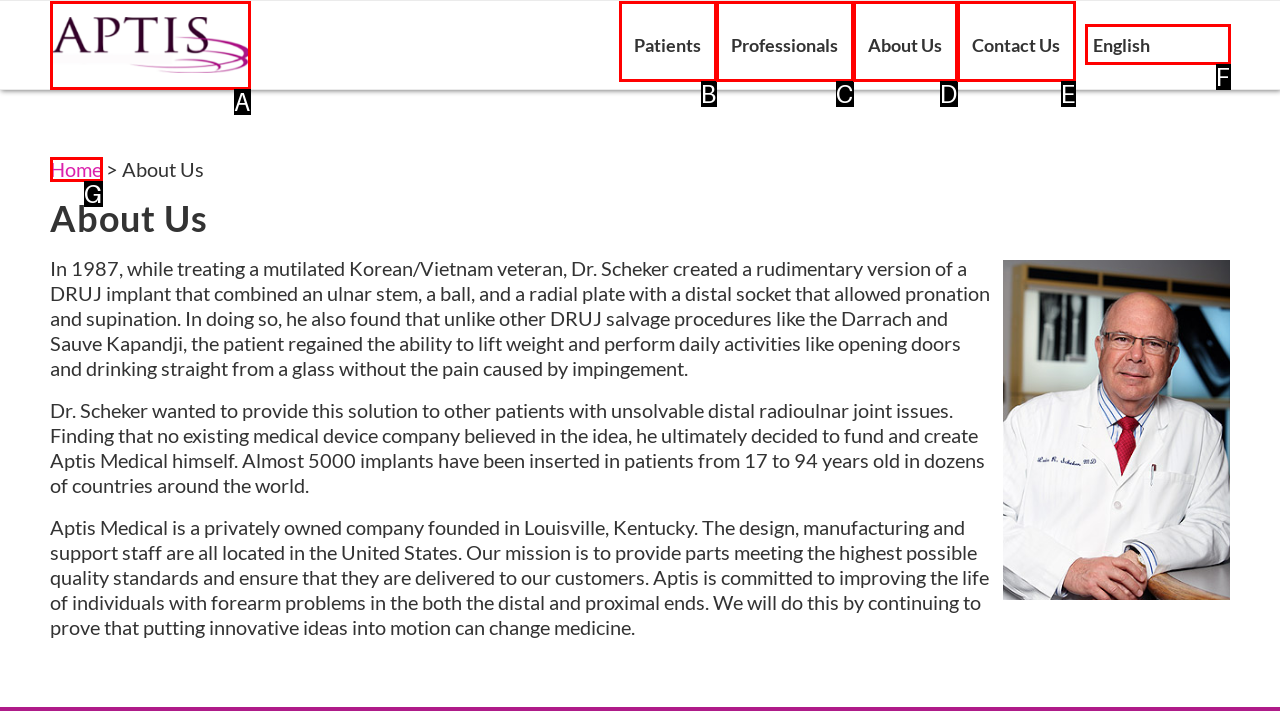Pinpoint the HTML element that fits the description: About Us
Answer by providing the letter of the correct option.

D